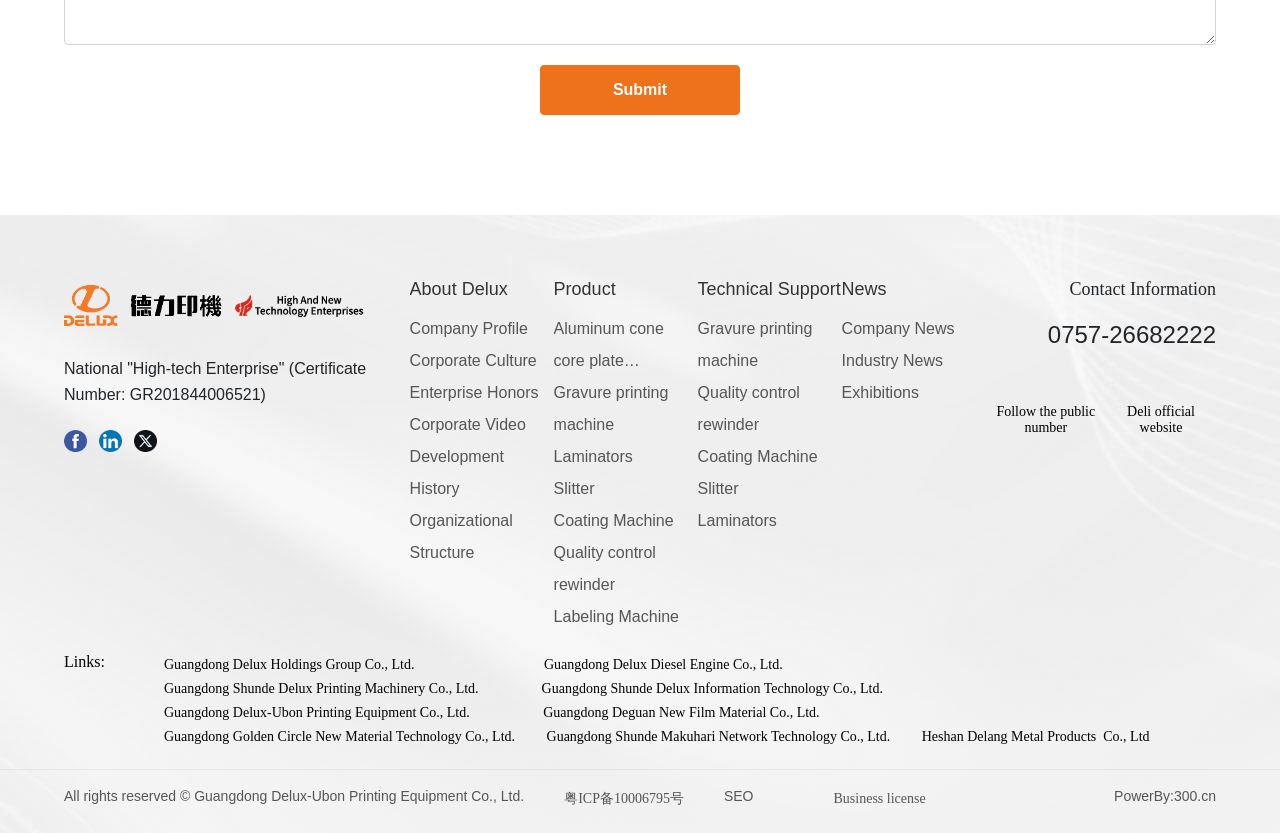What are the social media platforms linked on the webpage?
Please describe in detail the information shown in the image to answer the question.

The social media platforms linked on the webpage can be found in the link elements with the descriptions 'Facebook', 'Linkedin', and 'Twitter', which are located at the top of the webpage.